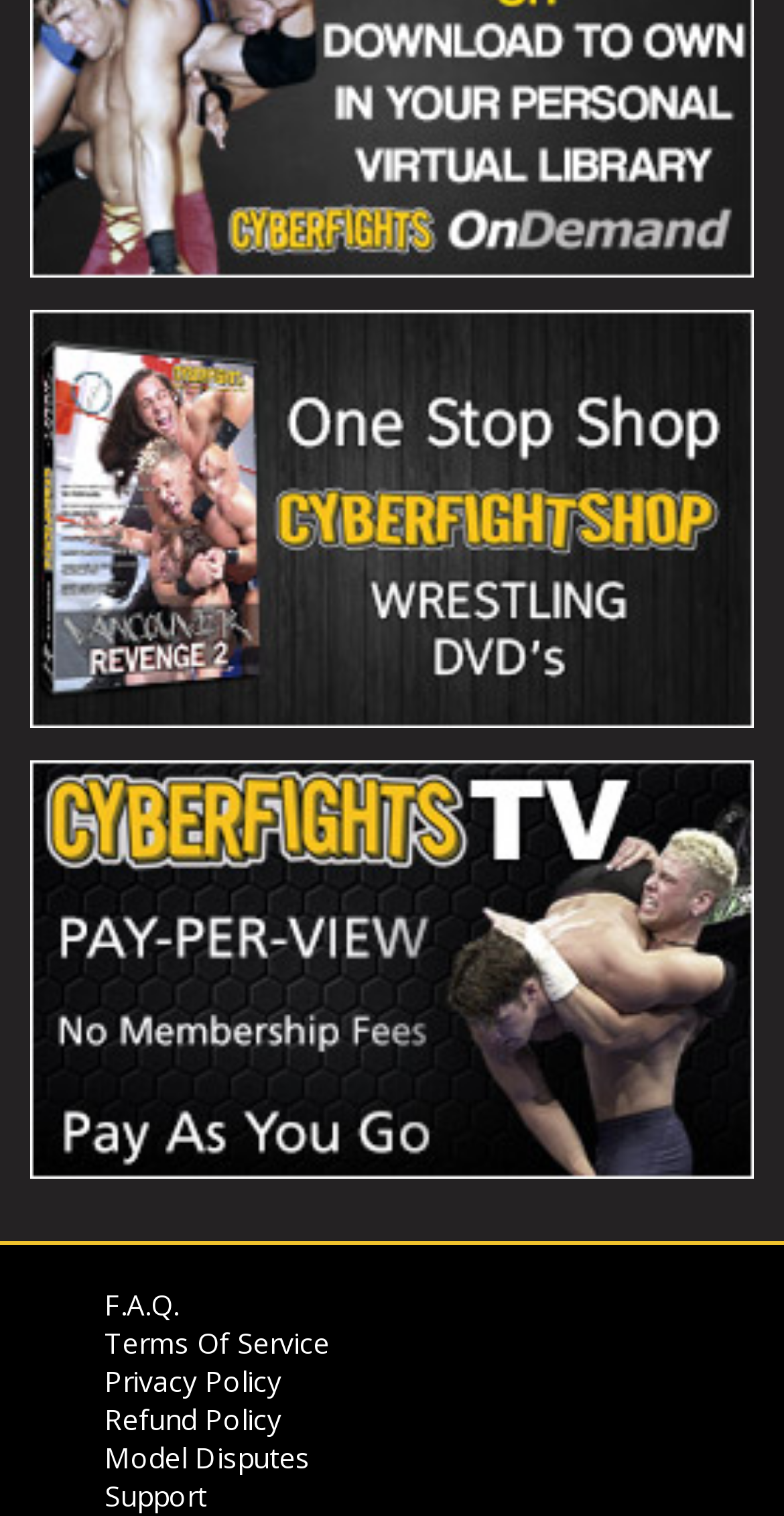Using the provided element description: "Refund Policy", determine the bounding box coordinates of the corresponding UI element in the screenshot.

[0.133, 0.923, 0.359, 0.949]